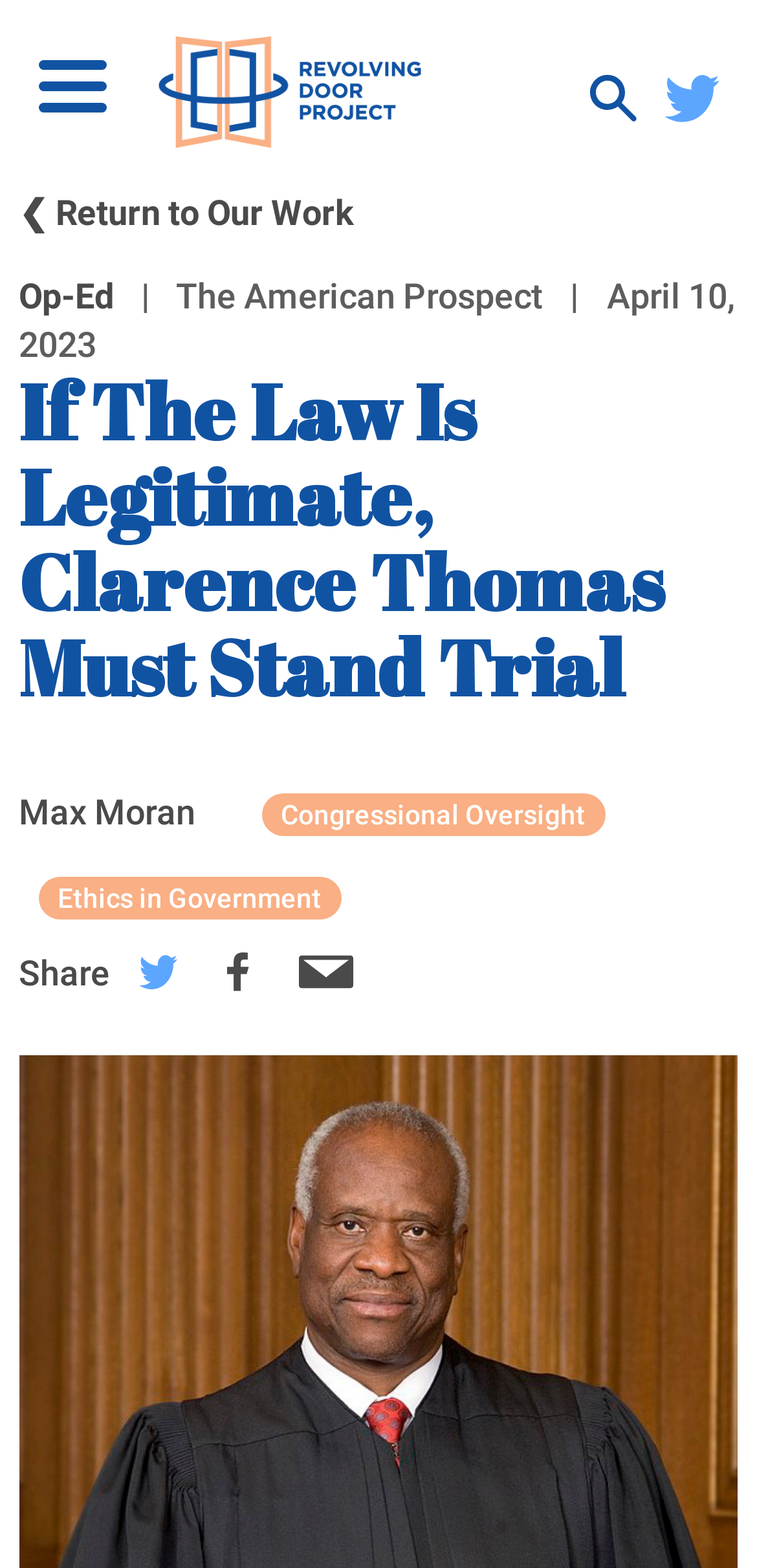Locate the bounding box coordinates of the clickable element to fulfill the following instruction: "share on Twitter". Provide the coordinates as four float numbers between 0 and 1 in the format [left, top, right, bottom].

[0.181, 0.604, 0.235, 0.636]